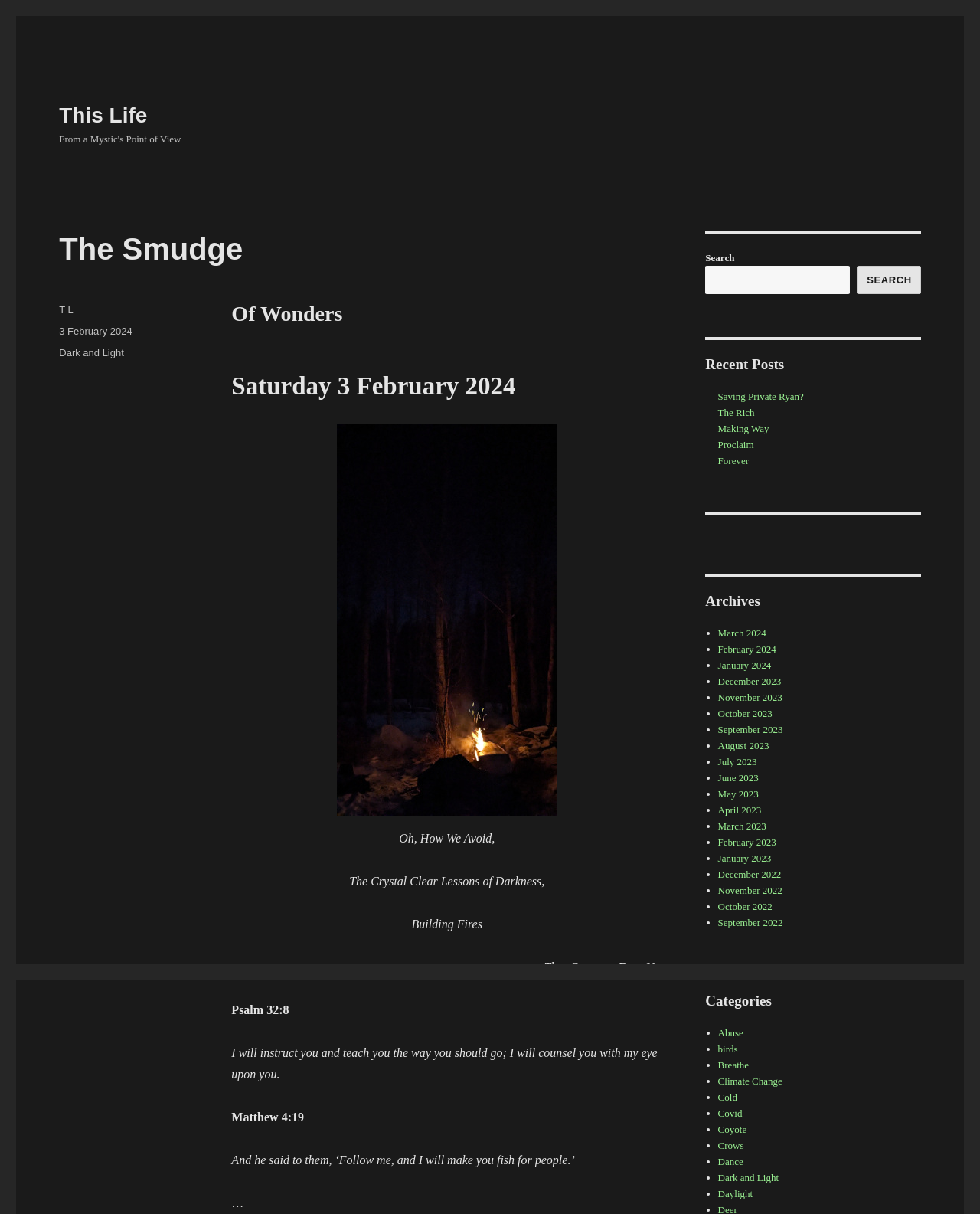Answer the question with a brief word or phrase:
How many recent posts are listed?

5